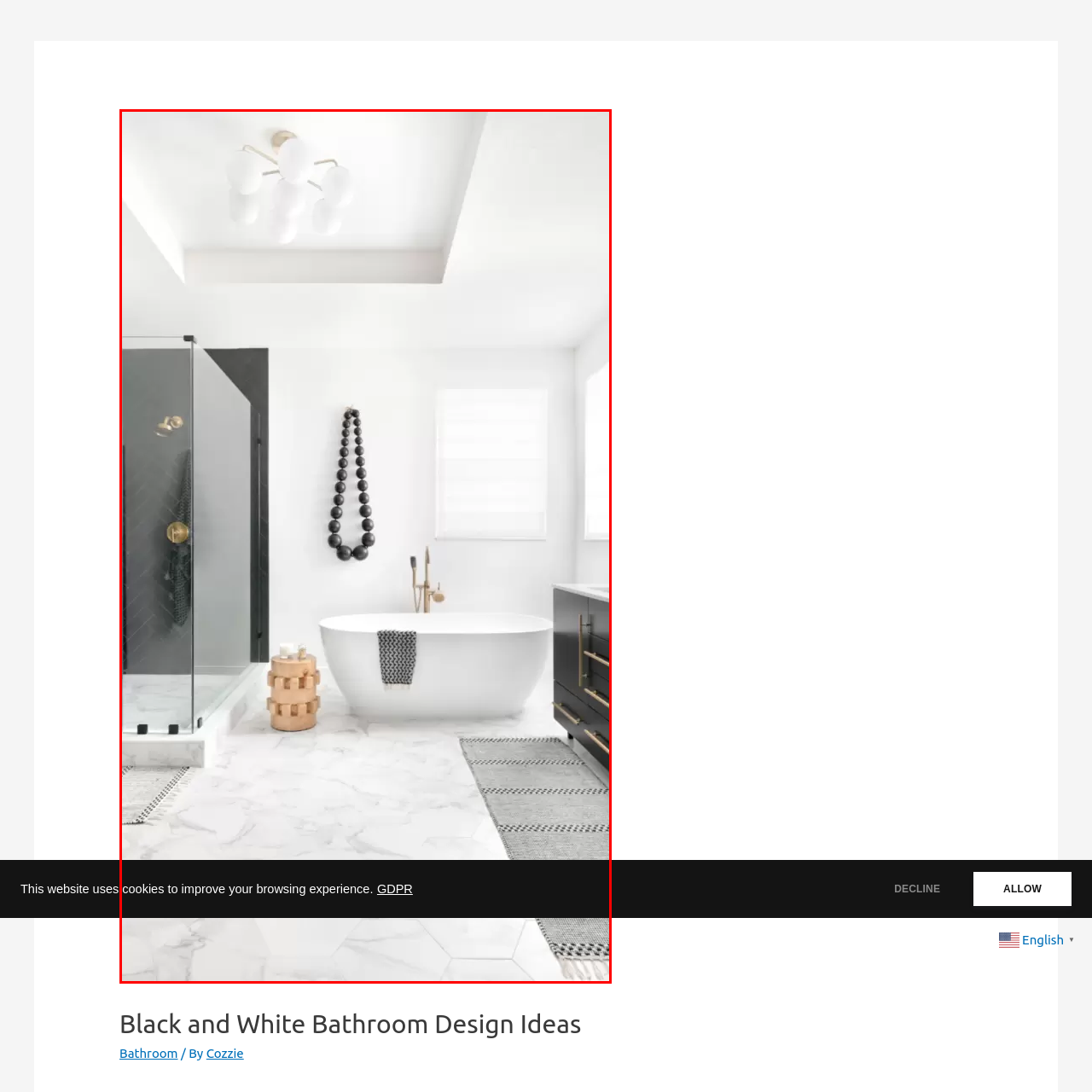Focus on the image encased in the red box and respond to the question with a single word or phrase:
What type of accents are used in the bathroom?

Gold